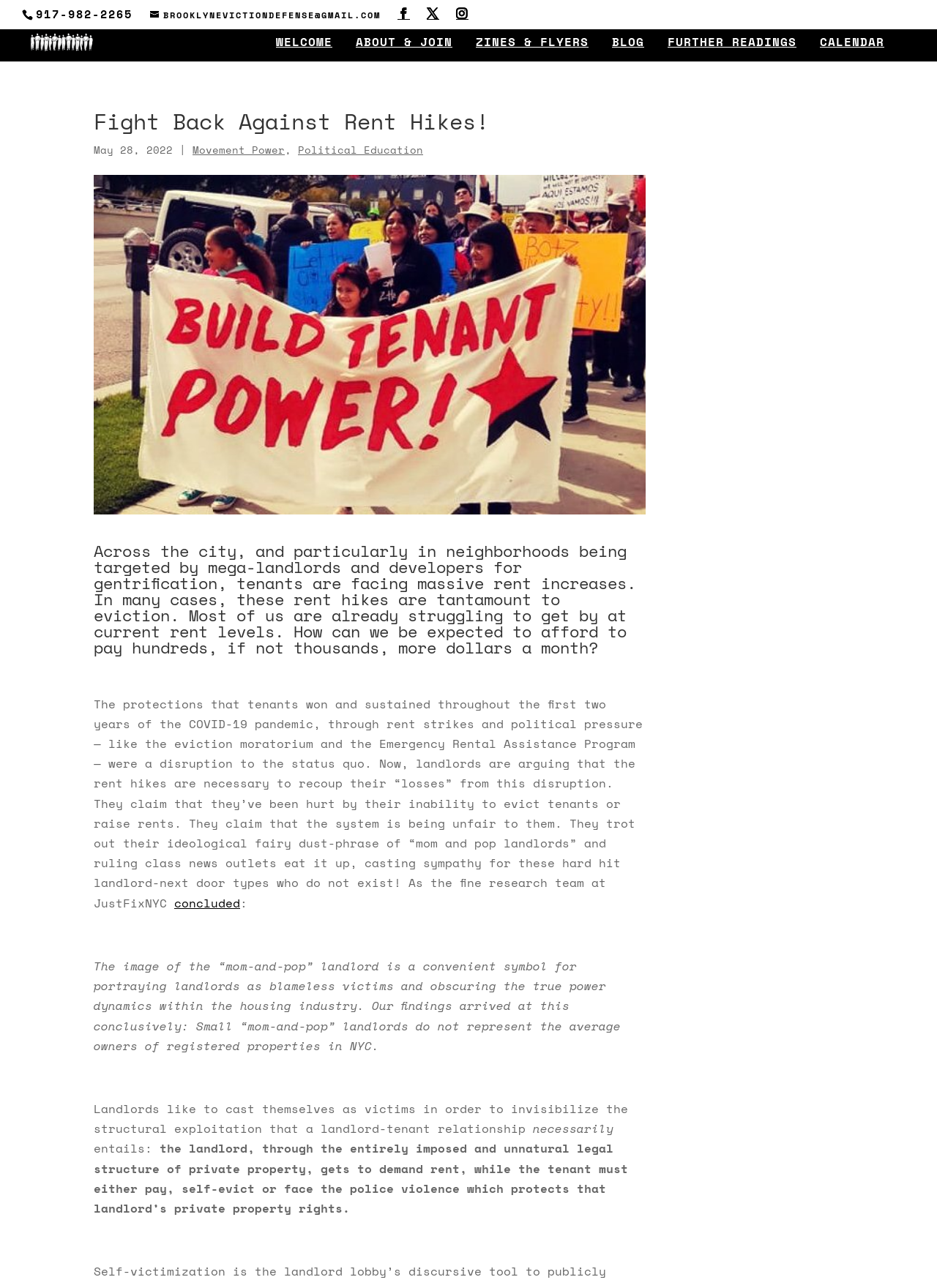Find the bounding box coordinates for the element that must be clicked to complete the instruction: "Contact via '917-982-2265'". The coordinates should be four float numbers between 0 and 1, indicated as [left, top, right, bottom].

[0.023, 0.005, 0.152, 0.017]